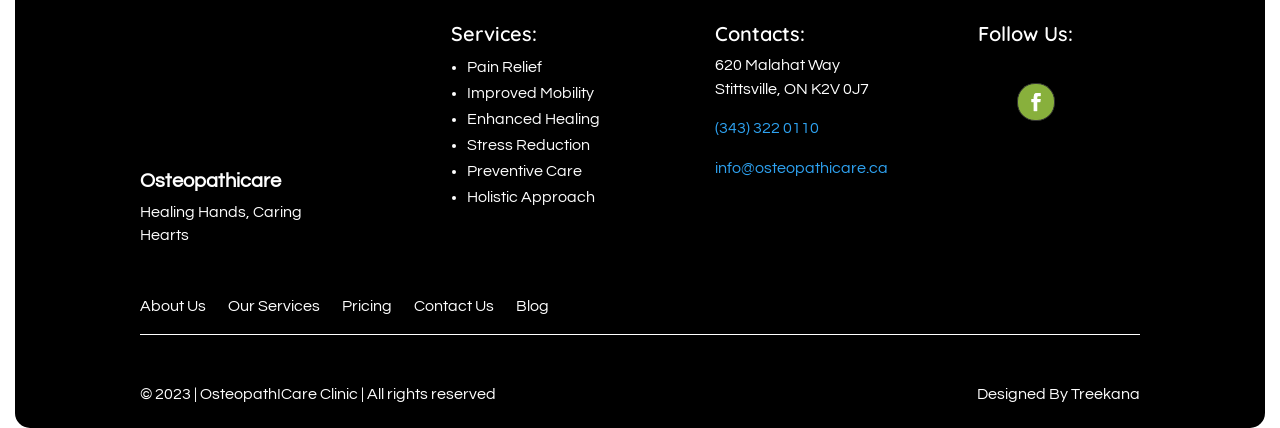Please find the bounding box coordinates of the element that must be clicked to perform the given instruction: "Call the clinic at (343) 322 0110". The coordinates should be four float numbers from 0 to 1, i.e., [left, top, right, bottom].

[0.558, 0.281, 0.639, 0.318]